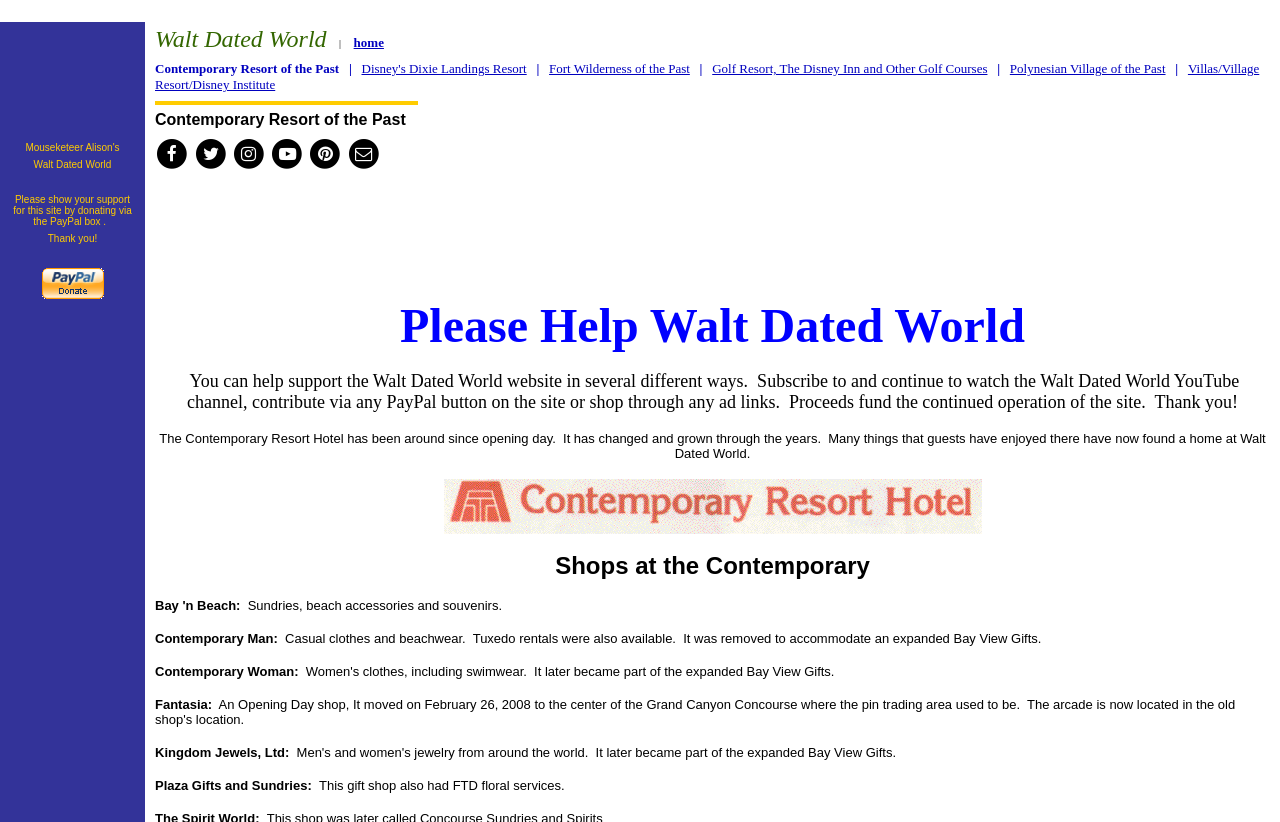Please identify the bounding box coordinates of the area I need to click to accomplish the following instruction: "Click the PayPal button".

[0.032, 0.326, 0.081, 0.364]